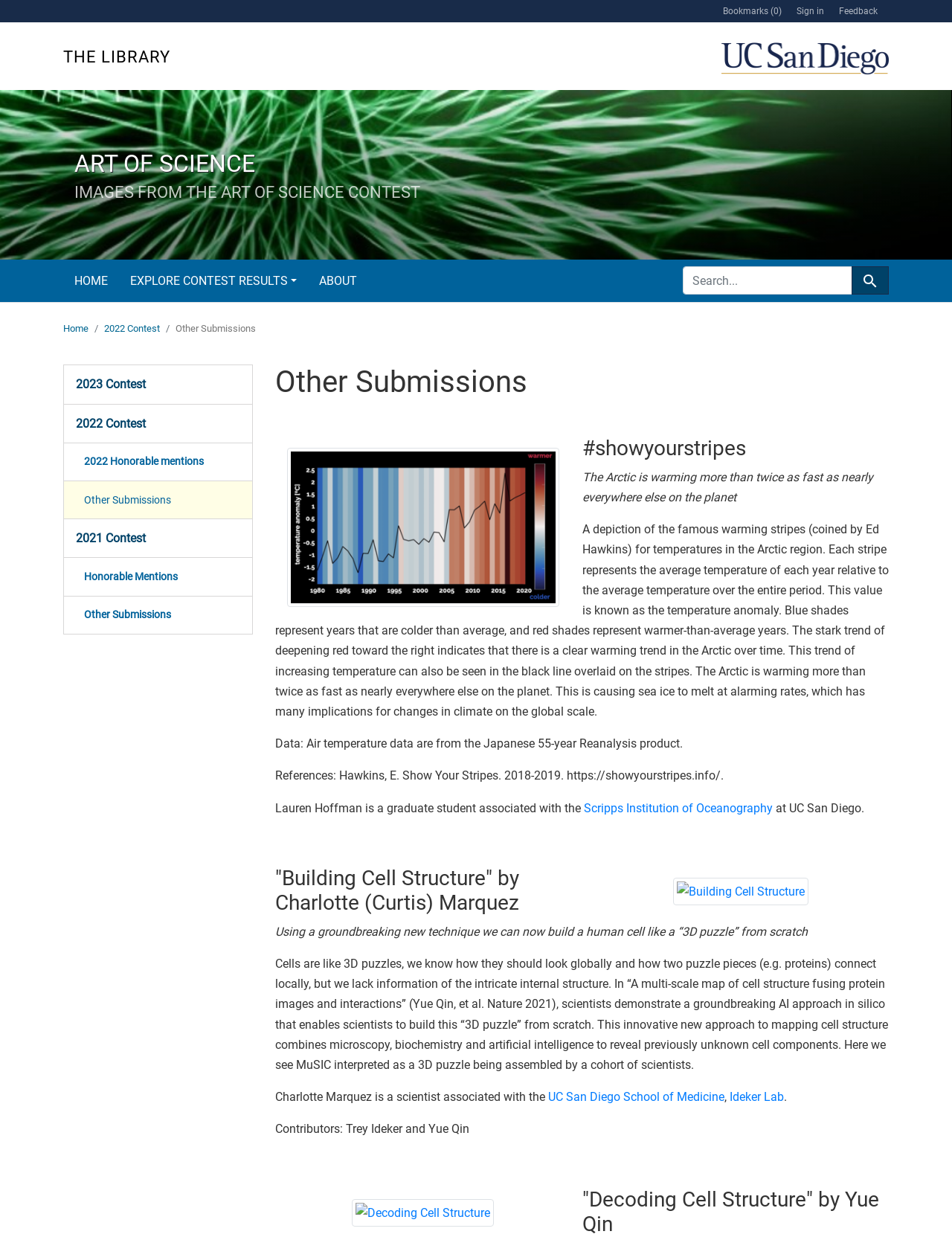Identify the bounding box coordinates of the specific part of the webpage to click to complete this instruction: "Go to HOME".

[0.066, 0.209, 0.125, 0.244]